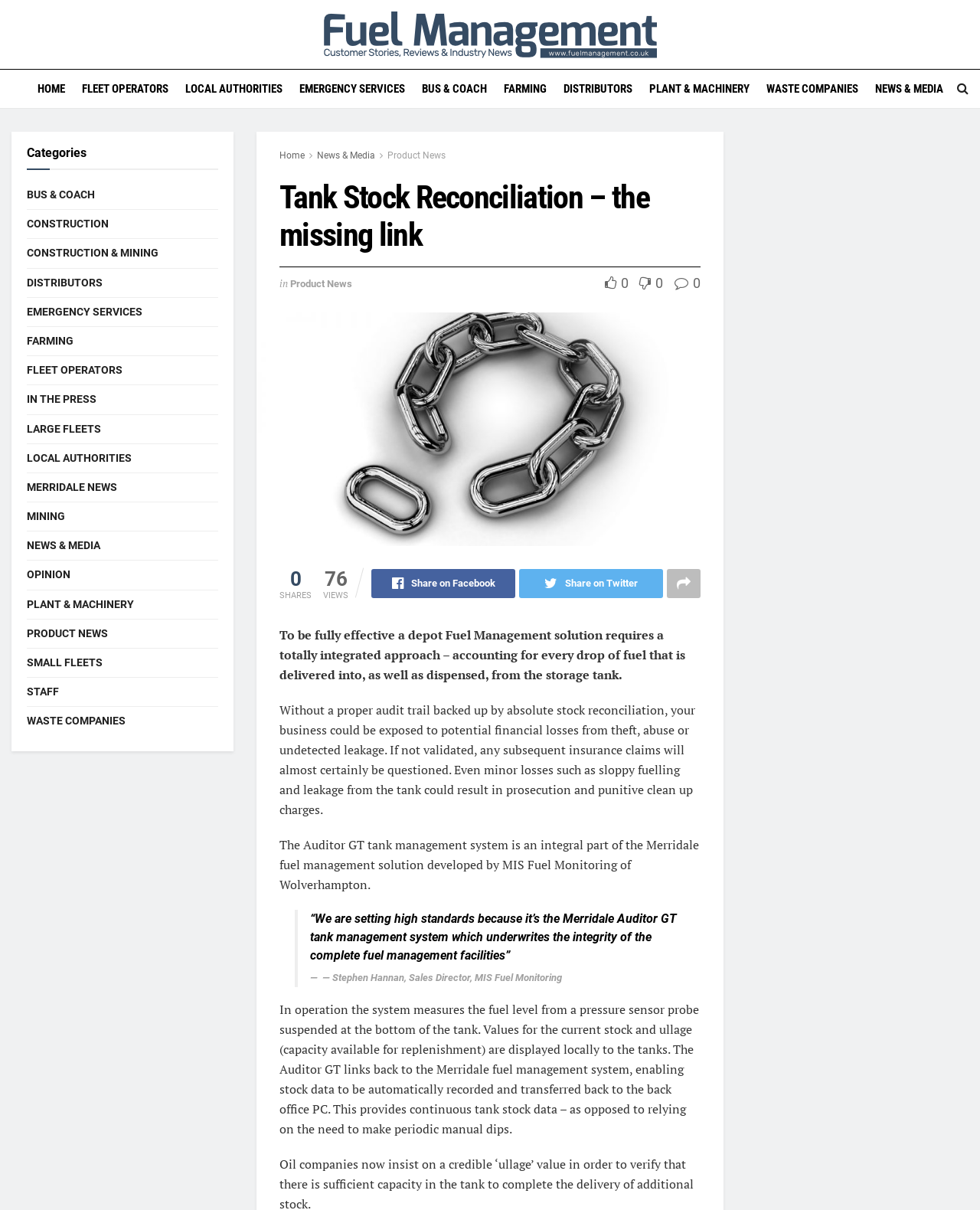Please find the bounding box coordinates of the element that needs to be clicked to perform the following instruction: "Click the 'Feedback' link". The bounding box coordinates should be four float numbers between 0 and 1, represented as [left, top, right, bottom].

None